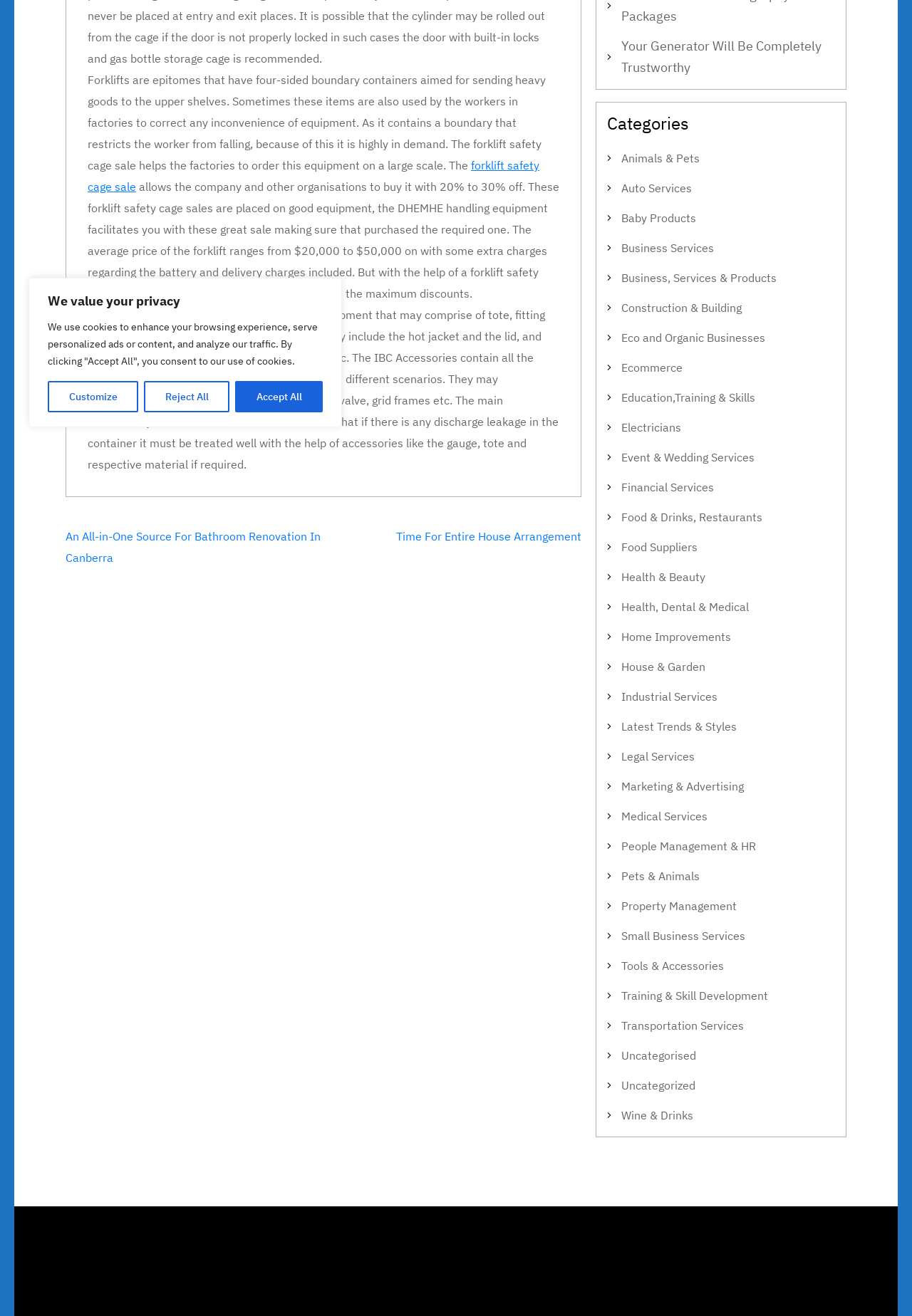Based on the element description: "Training & Skill Development", identify the UI element and provide its bounding box coordinates. Use four float numbers between 0 and 1, [left, top, right, bottom].

[0.681, 0.751, 0.842, 0.762]